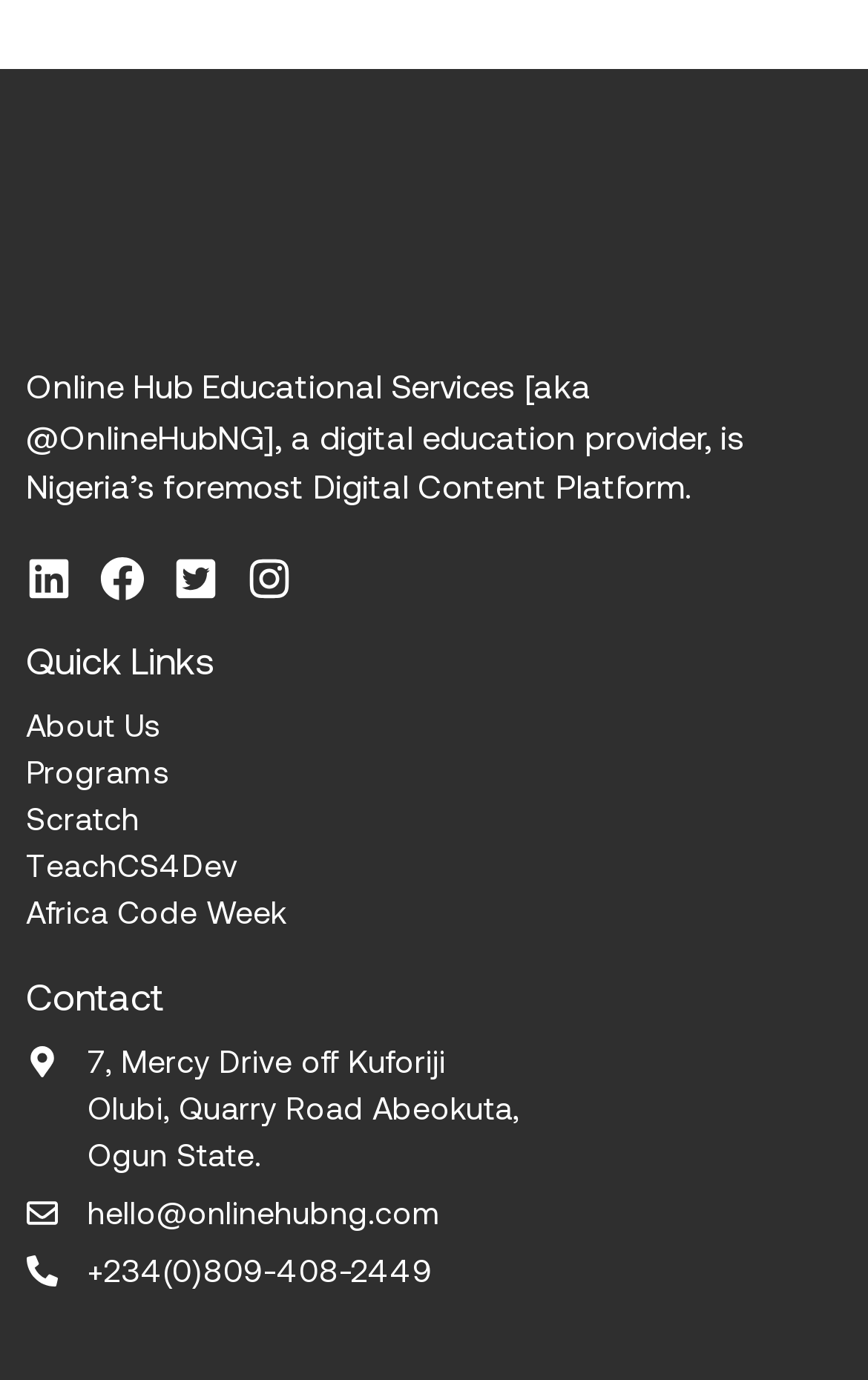Give a one-word or short phrase answer to the question: 
What is the location of the office?

Abeokuta, Ogun State